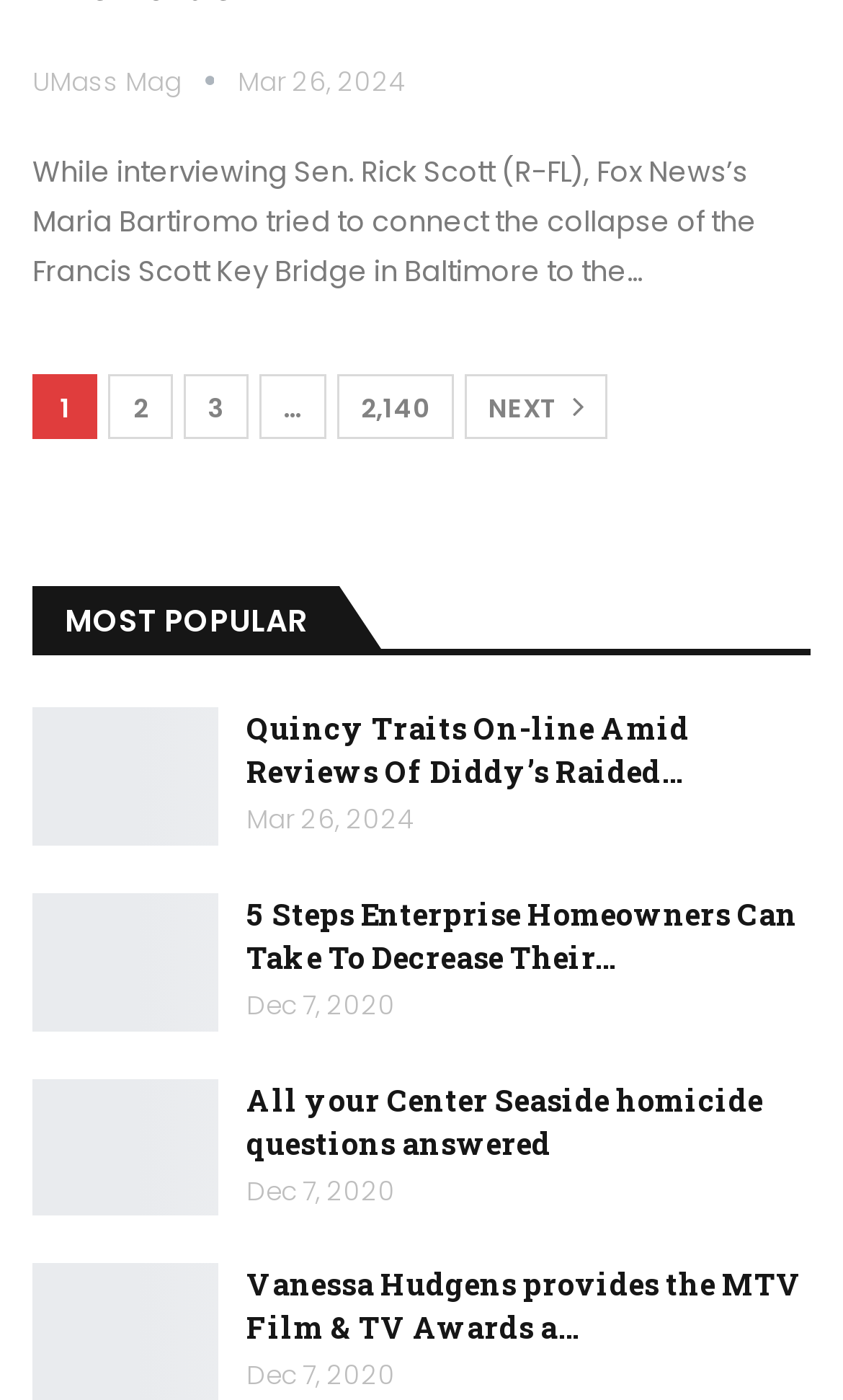Please find the bounding box coordinates of the section that needs to be clicked to achieve this instruction: "Click on the link to read the article about Vanessa Hudgens".

[0.292, 0.903, 0.951, 0.963]